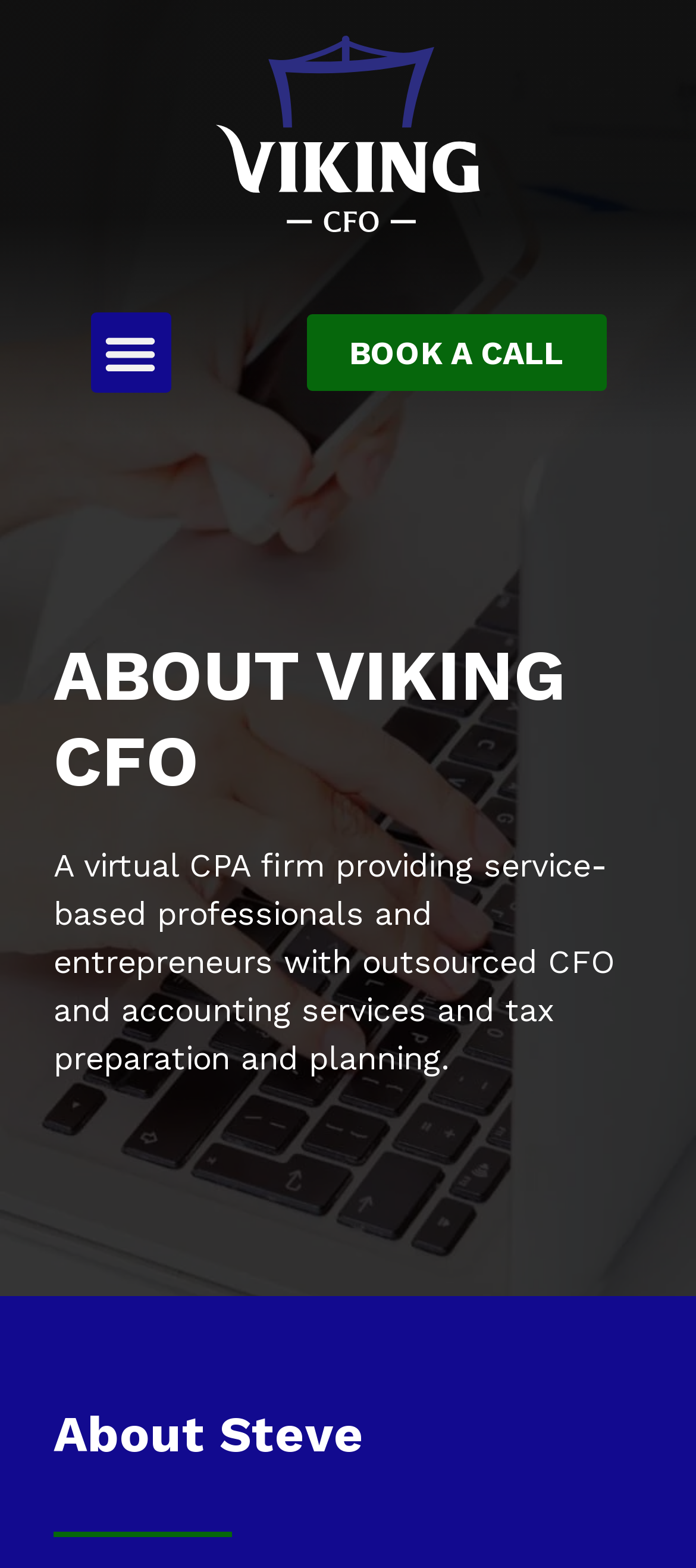Articulate a complete and detailed caption of the webpage elements.

The webpage is about Viking CFO, a virtual CPA firm that provides outsourced CFO and accounting services, as well as tax preparation and planning to service-based professionals and entrepreneurs. 

At the top left of the page, there is a Viking CFO stacked logo, which is an image. Next to the logo, on the top right, there is a menu toggle button. 

Below the logo, there is a prominent call-to-action link "BOOK A CALL" that spans almost the entire width of the page. 

The main content of the page is divided into two sections. The first section is headed by "ABOUT VIKING CFO" and contains a brief description of the firm's services. This section is located at the top center of the page. 

Below the first section, there is another section headed by "About Steve", which is located at the bottom center of the page.